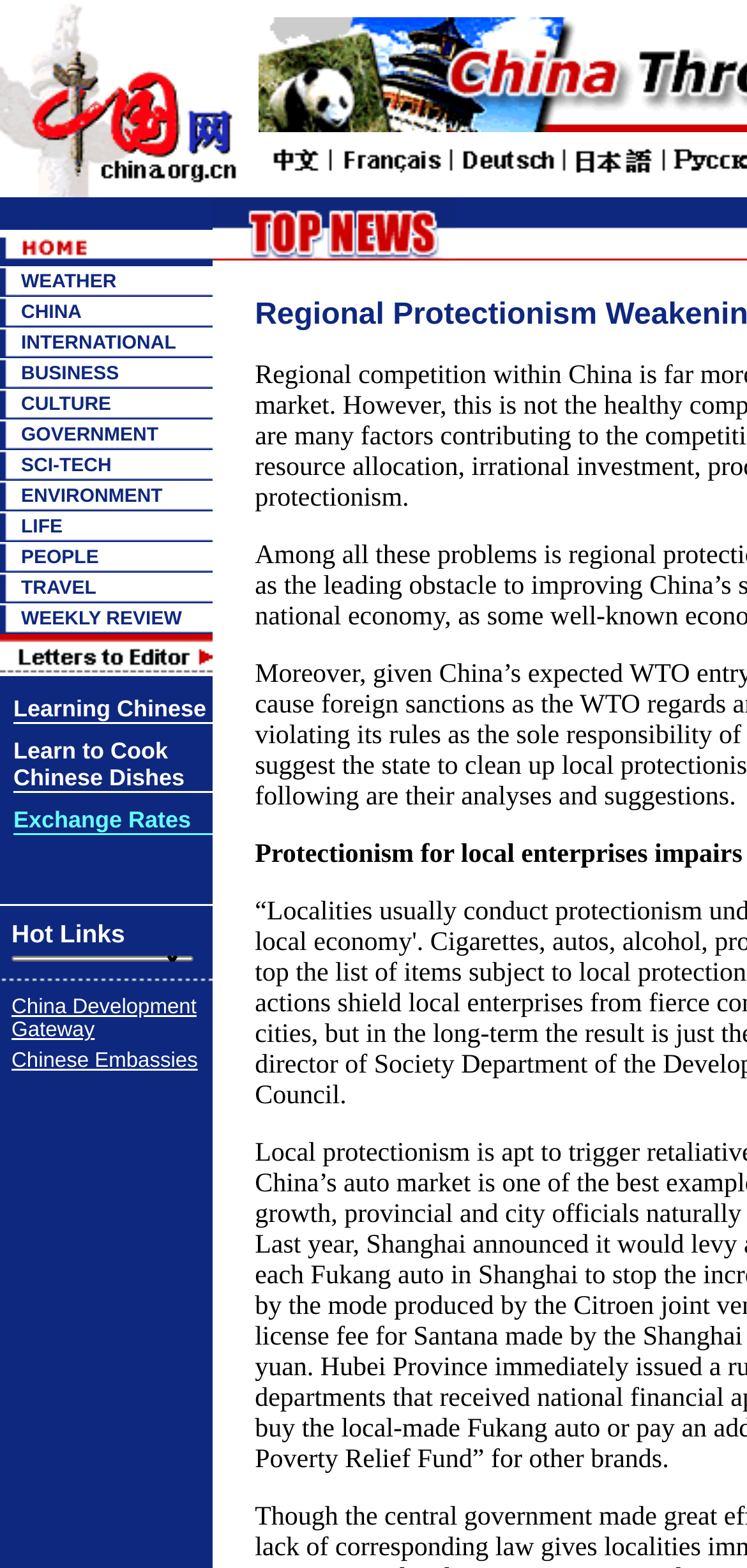Using the format (top-left x, top-left y, bottom-right x, bottom-right y), provide the bounding box coordinates for the described UI element. All values should be floating point numbers between 0 and 1: Learn to Cook Chinese Dishes

[0.018, 0.474, 0.247, 0.504]